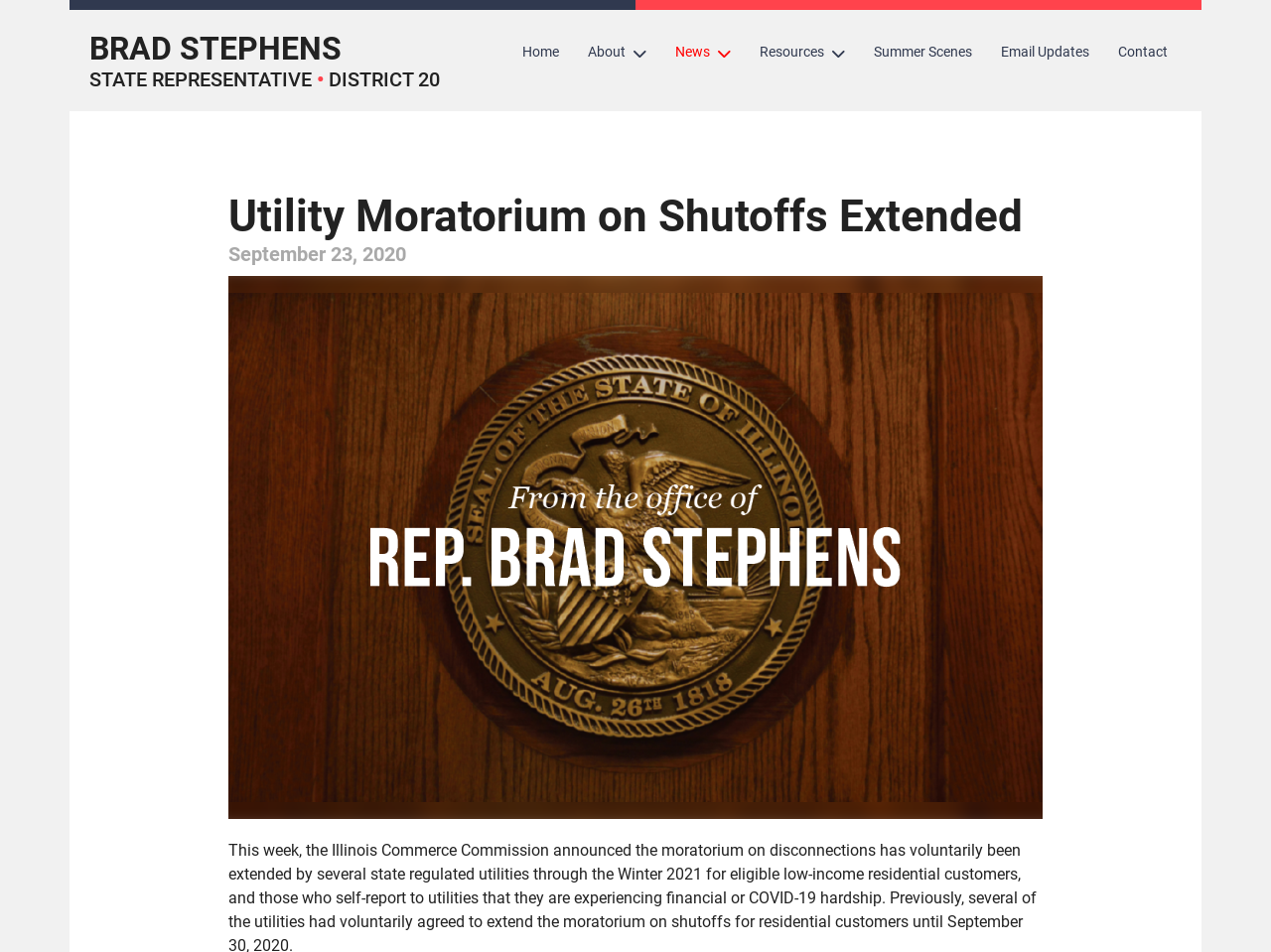Find the bounding box coordinates of the area that needs to be clicked in order to achieve the following instruction: "visit the home page". The coordinates should be specified as four float numbers between 0 and 1, i.e., [left, top, right, bottom].

[0.4, 0.031, 0.451, 0.079]